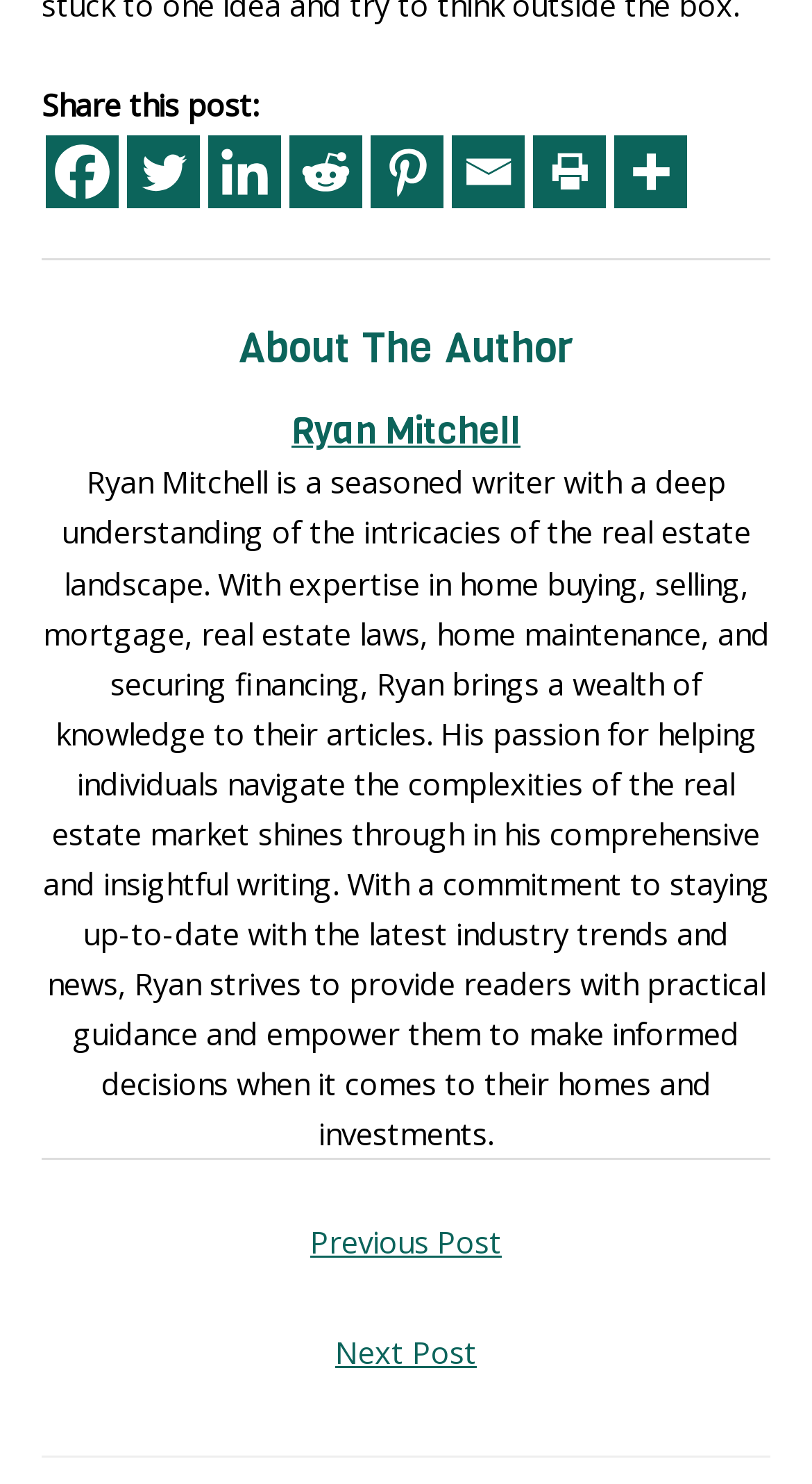Locate the bounding box of the UI element defined by this description: "← Previous Post". The coordinates should be given as four float numbers between 0 and 1, formatted as [left, top, right, bottom].

[0.074, 0.815, 0.926, 0.863]